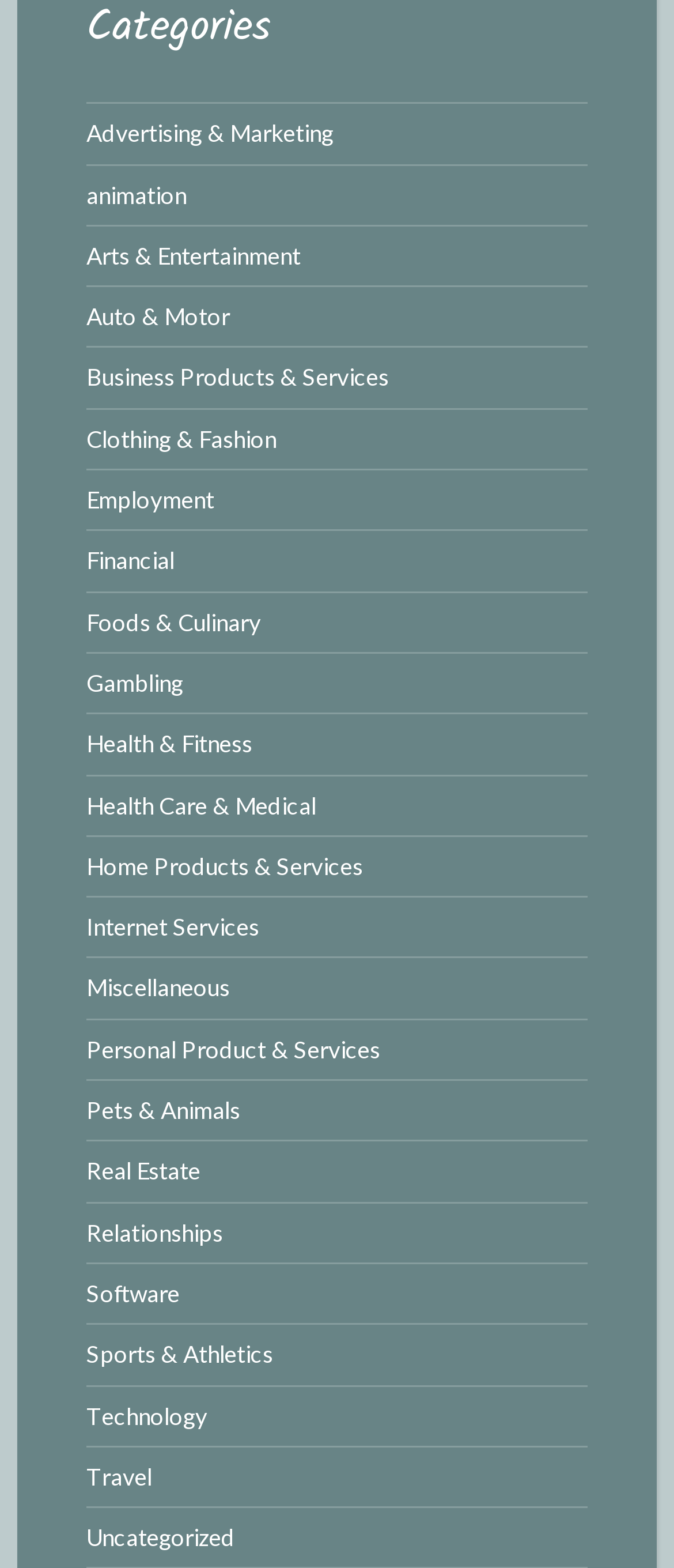Pinpoint the bounding box coordinates of the clickable area needed to execute the instruction: "View Health & Fitness". The coordinates should be specified as four float numbers between 0 and 1, i.e., [left, top, right, bottom].

[0.128, 0.466, 0.374, 0.483]